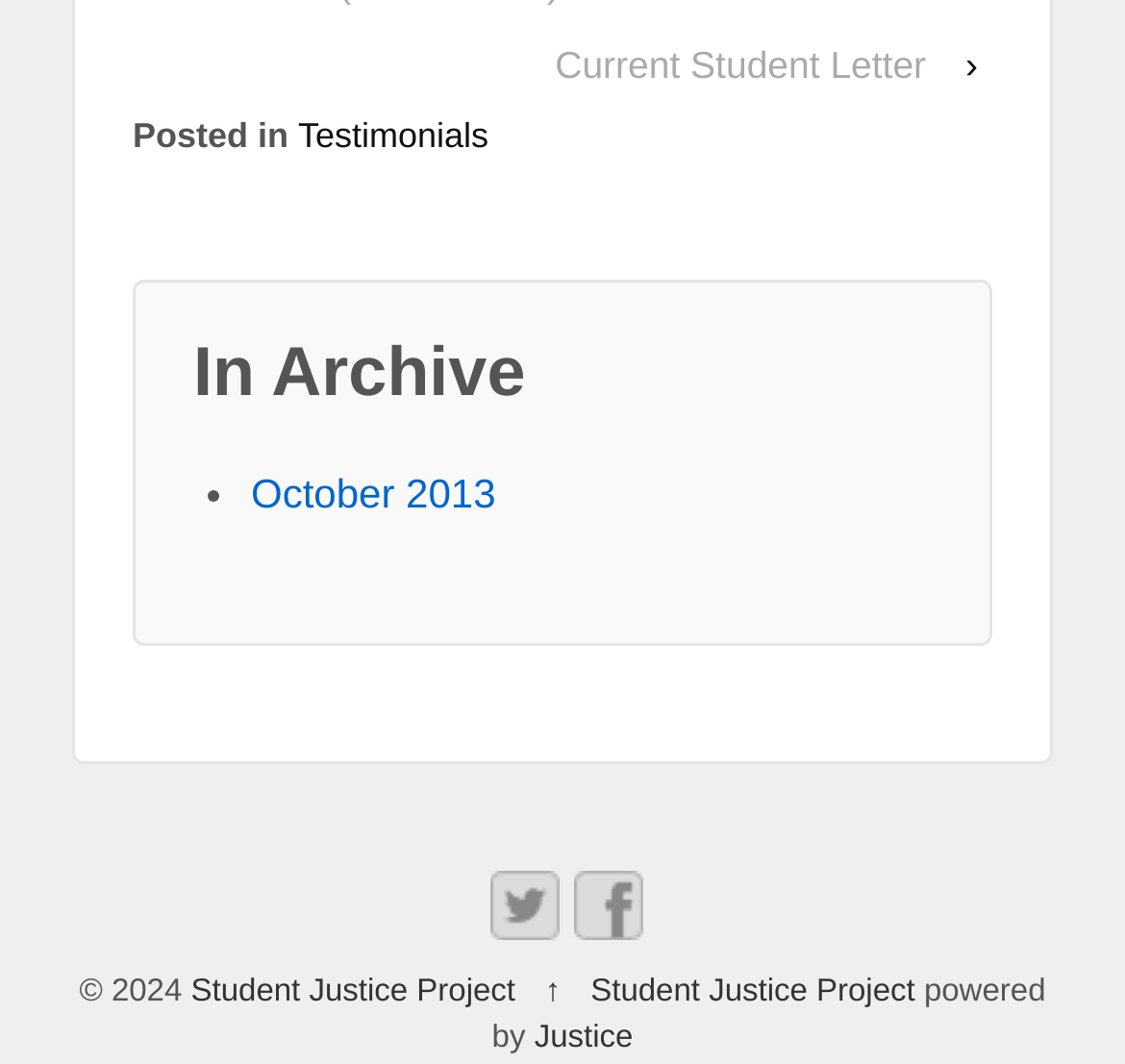Please predict the bounding box coordinates of the element's region where a click is necessary to complete the following instruction: "Visit the 'Testimonials' page". The coordinates should be represented by four float numbers between 0 and 1, i.e., [left, top, right, bottom].

[0.265, 0.109, 0.434, 0.147]